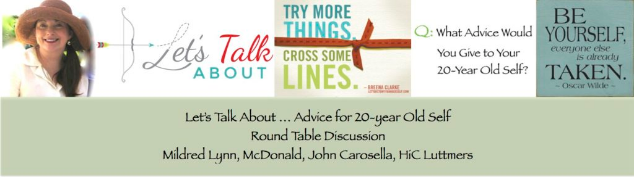Offer an in-depth description of the image.

The image showcases a promotional banner for an engaging round table discussion titled "Let's Talk About ... Advice for Your 20-Year-Old Self." Prominently featured are the names of the hosts—Mildred Lynn McDonald, John Carosella, and HiC Luttmers—who will guide listeners through reflections on advice one might give to their younger selves. The banner visually emphasizes the themes of exploration and reflection, with the phrase "Try more things. Cross some lines." presented alongside a quote by Oscar Wilde, inviting participants to embrace individuality. The overall design combines vibrant graphics and engaging typography, effectively setting the tone for an inspiring and thought-provoking discussion.